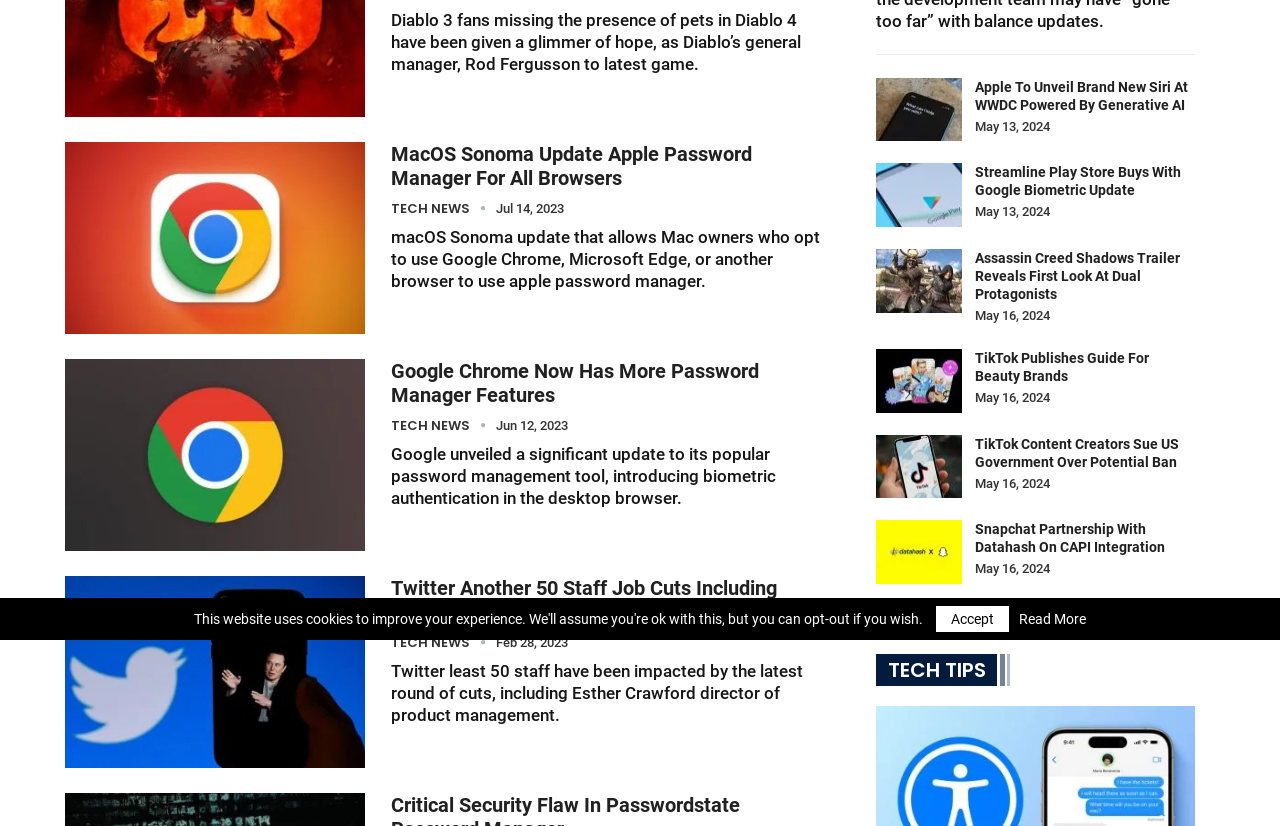Please provide the bounding box coordinate of the region that matches the element description: Tech Tips. Coordinates should be in the format (top-left x, top-left y, bottom-right x, bottom-right y) and all values should be between 0 and 1.

[0.684, 0.801, 0.789, 0.824]